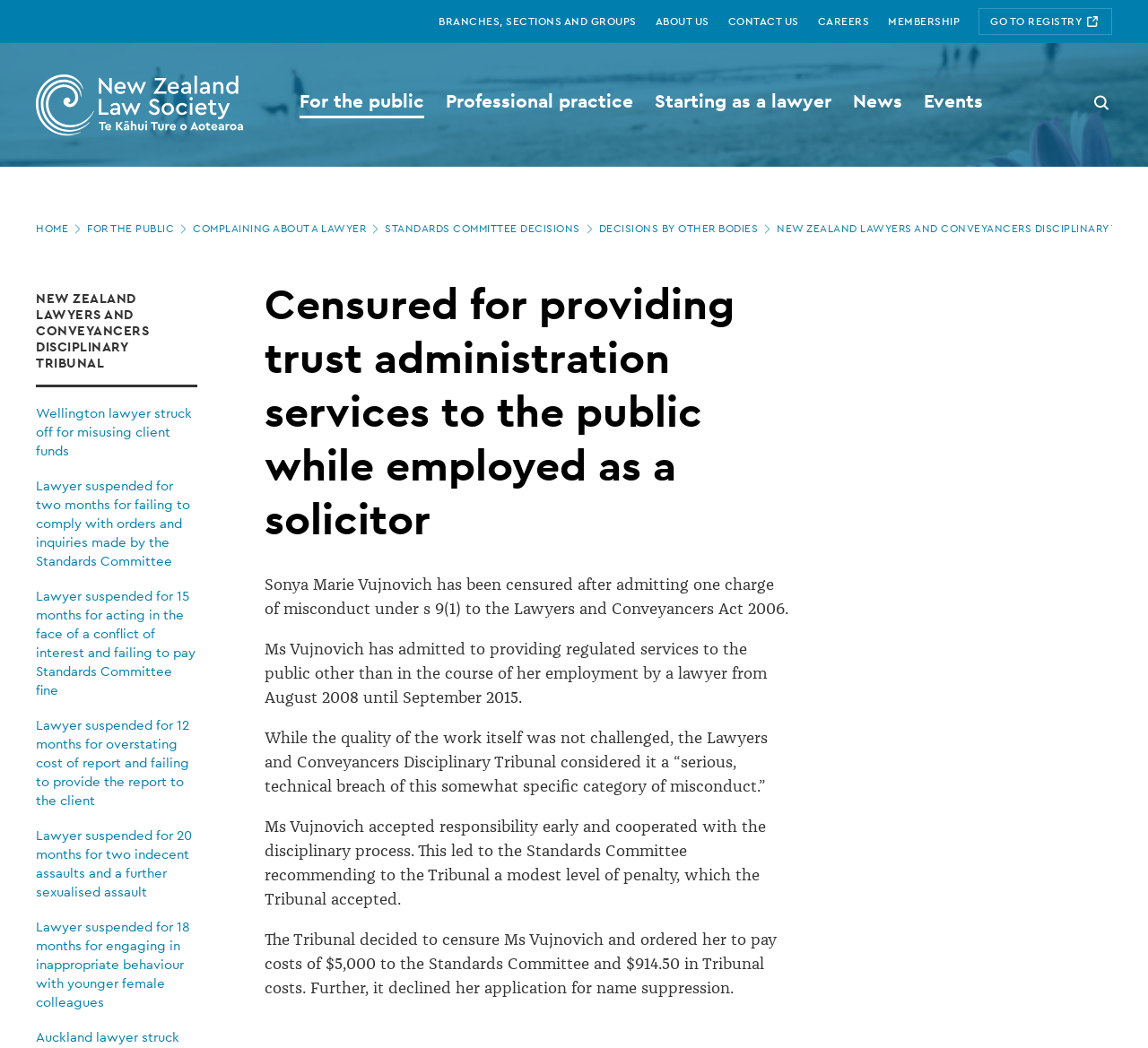Give a one-word or short-phrase answer to the following question: 
How many links are there in the navigation section?

6